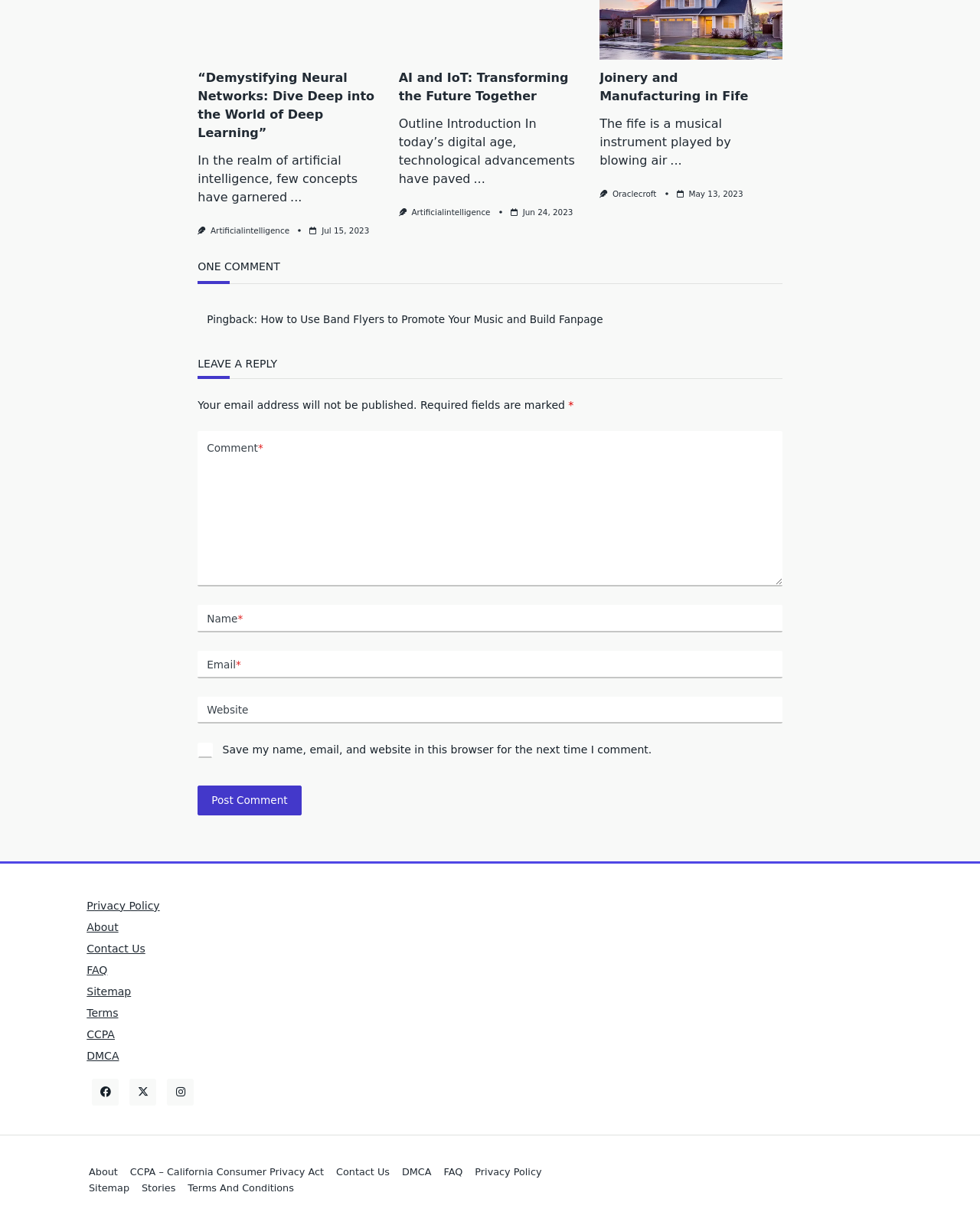Answer the question with a single word or phrase: 
How many fields are required to be filled in the comment form?

3